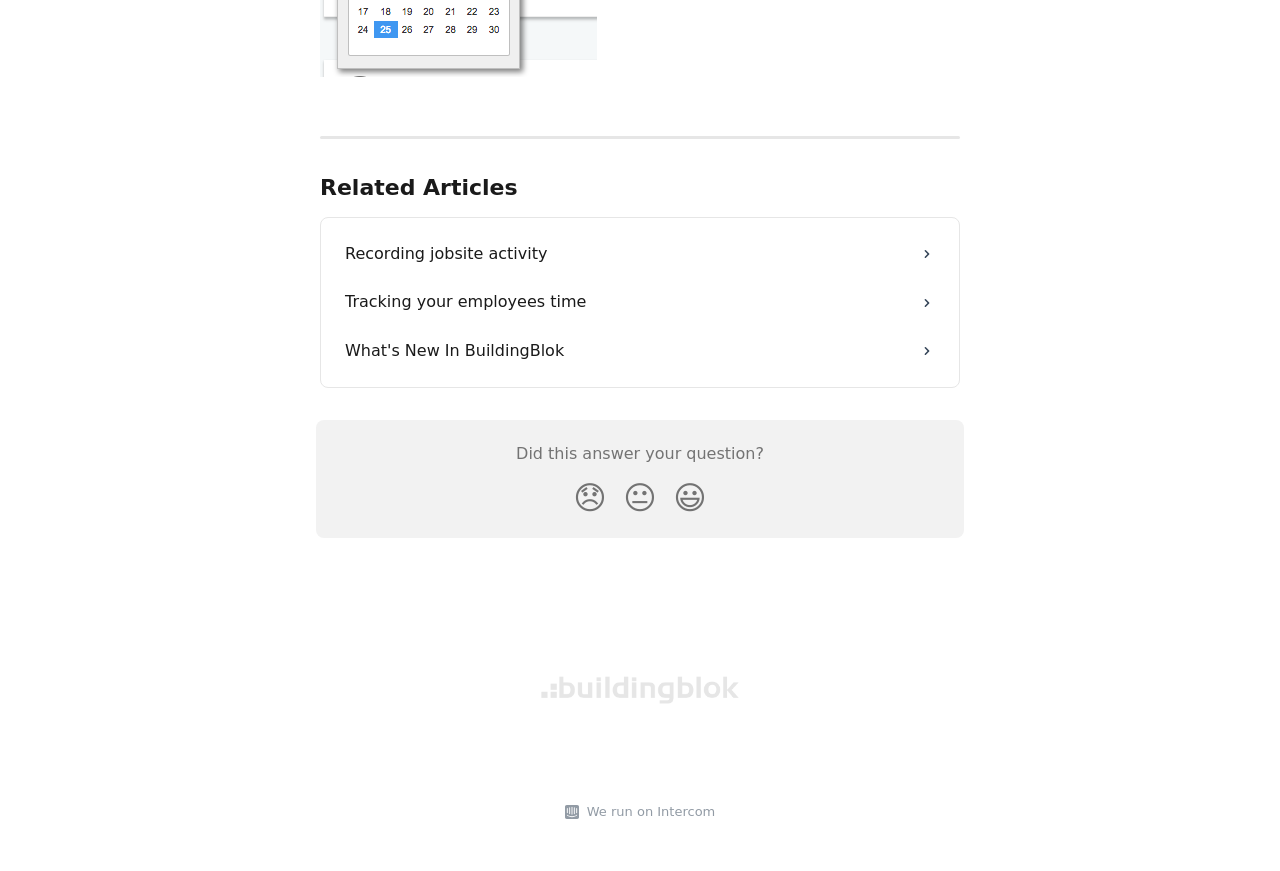Please find the bounding box coordinates of the clickable region needed to complete the following instruction: "Click on 'BuildingBlok Help Center'". The bounding box coordinates must consist of four float numbers between 0 and 1, i.e., [left, top, right, bottom].

[0.423, 0.778, 0.577, 0.802]